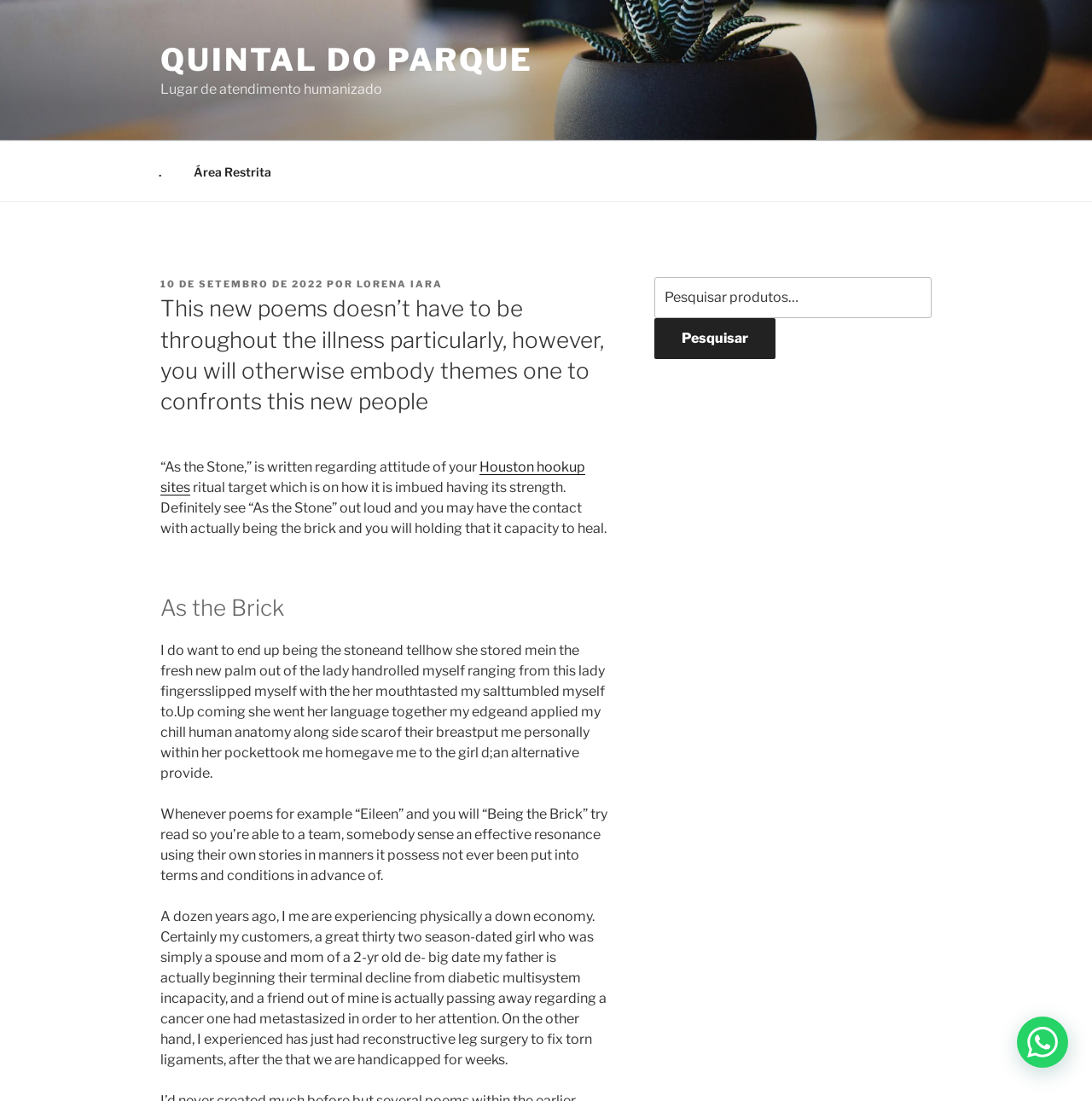Select the bounding box coordinates of the element I need to click to carry out the following instruction: "Click the LOGIN | REGISTER link".

None